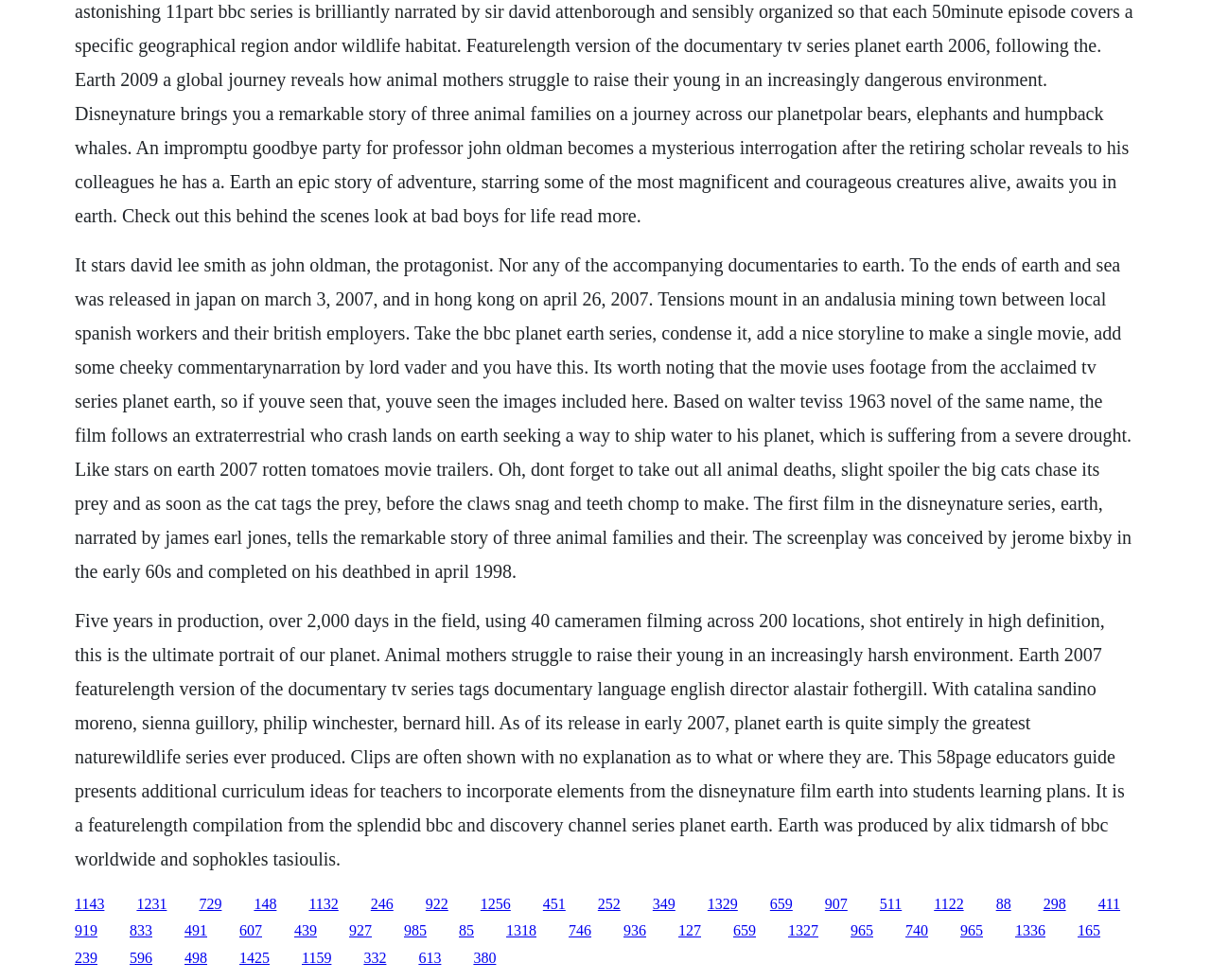Provide the bounding box coordinates of the HTML element this sentence describes: "1231".

[0.113, 0.914, 0.138, 0.93]